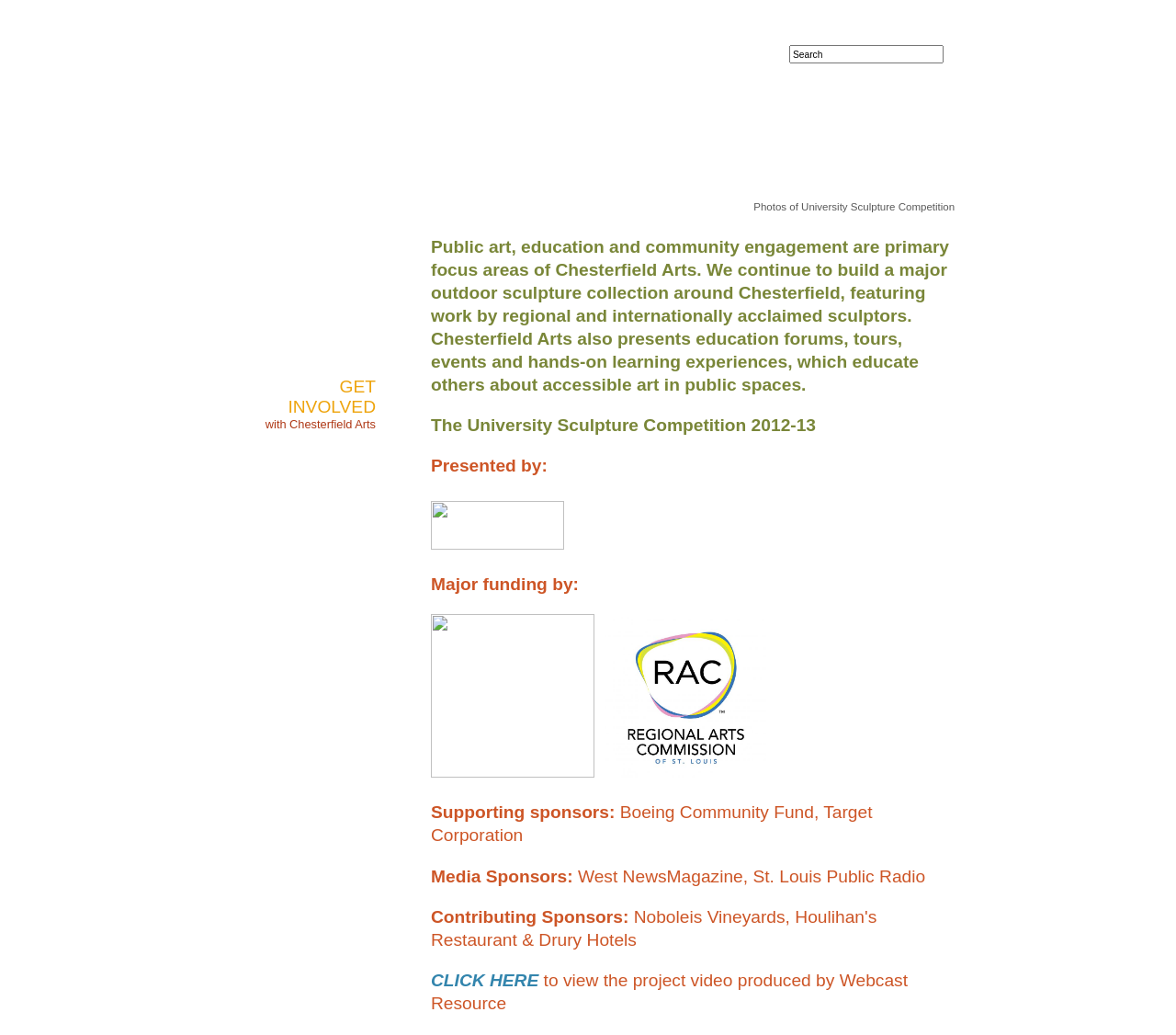Identify the bounding box coordinates of the clickable region required to complete the instruction: "Click Home". The coordinates should be given as four float numbers within the range of 0 and 1, i.e., [left, top, right, bottom].

[0.399, 0.01, 0.423, 0.021]